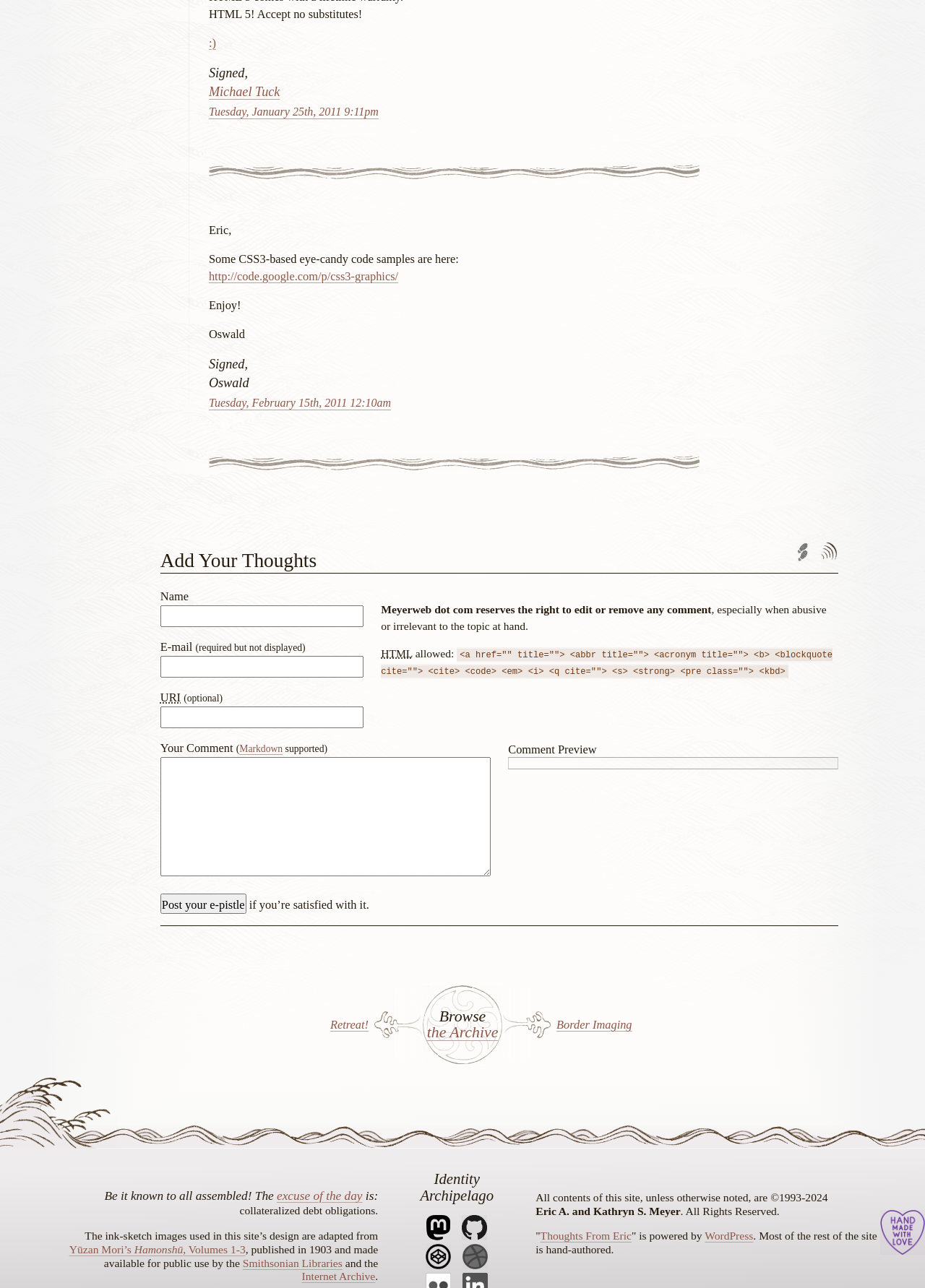Find the bounding box coordinates corresponding to the UI element with the description: "parent_node: URI (optional) name="url"". The coordinates should be formatted as [left, top, right, bottom], with values as floats between 0 and 1.

[0.173, 0.548, 0.393, 0.565]